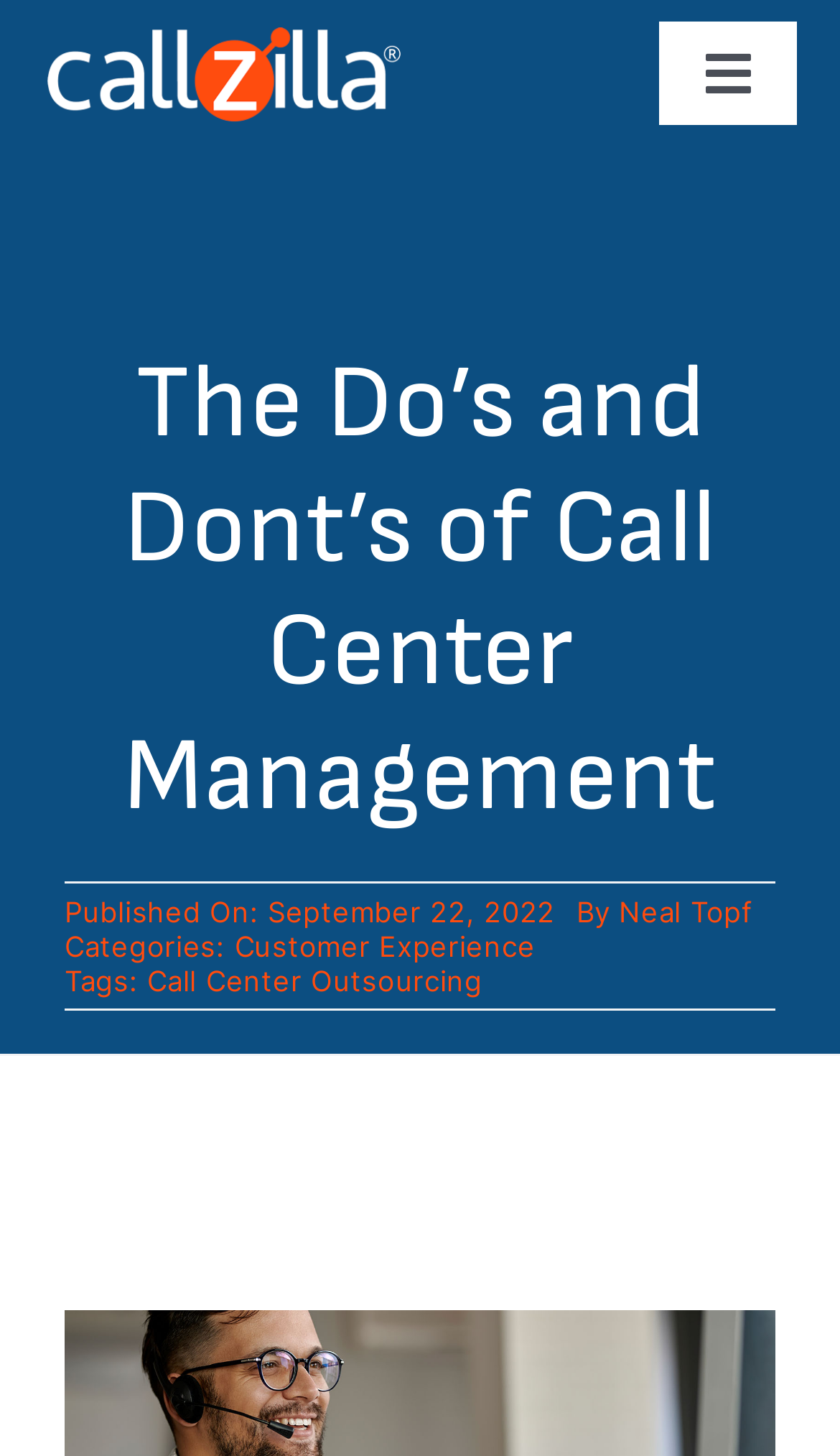Identify and provide the main heading of the webpage.

The Do’s and Dont’s of Call Center Management